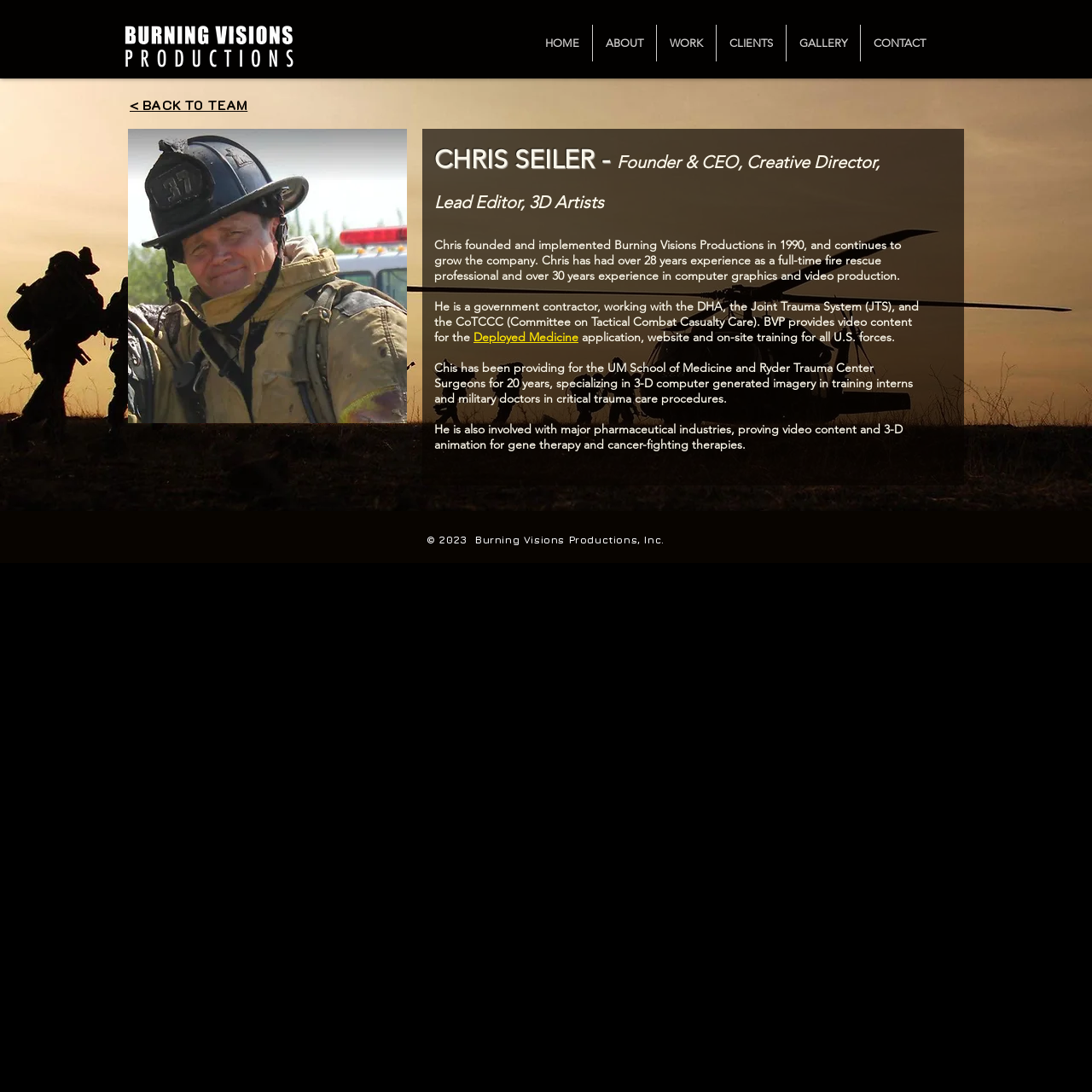What is the year of copyright mentioned on the webpage?
Please provide a single word or phrase in response based on the screenshot.

2023